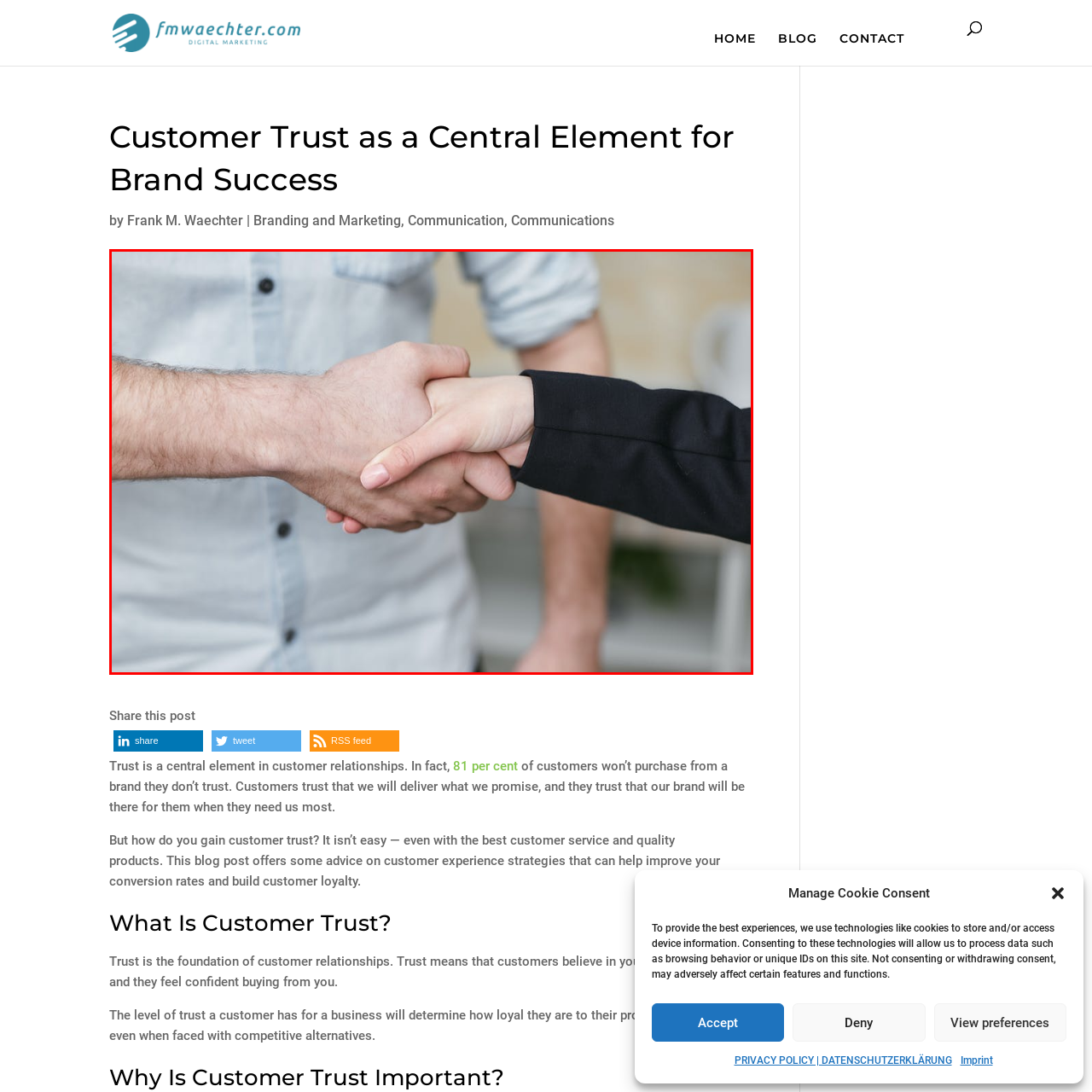Describe in detail the visual elements within the red-lined box.

The image depicts two hands engaged in a handshake, symbolizing trust and partnership. The hand on the left, belonging to a person wearing a light blue, button-up shirt, extends towards the right hand, which is dressed in a sleek black jacket. This gesture is often seen in professional contexts, representing agreements, introductions, or mutual respect in business relationships. The background is softly blurred, focusing the viewer's attention on the handshake, which is pivotal in establishing rapport and trust between individuals. This visual embodies the theme of customer trust as a central element for brand success, highlighting the importance of personal connections in building loyal relationships.